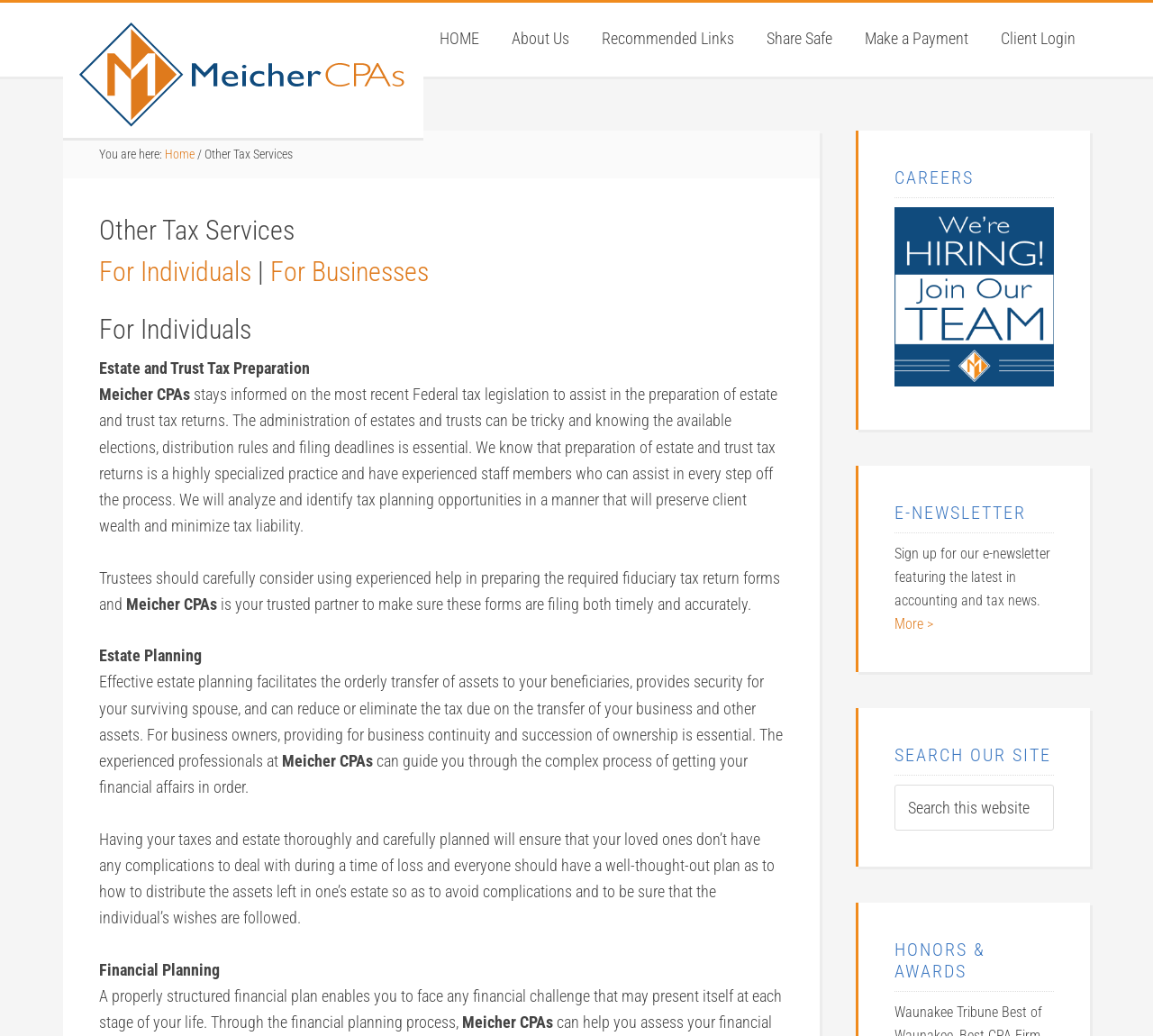Summarize the webpage comprehensively, mentioning all visible components.

The webpage is about Meicher CPAs, a tax preparation service. At the top, there is a navigation menu with links to "HOME", "About Us", "Recommended Links", "Share Safe", "Make a Payment", and "Client Login". Below the navigation menu, there is a breadcrumb trail indicating the current page, "Other Tax Services".

The main content of the page is divided into sections. The first section has a heading "Other Tax Services" and a subheading "For Individuals | For Businesses". Below this, there are two links, "For Individuals" and "For Businesses". The "For Individuals" section describes the estate and trust tax preparation services offered by Meicher CPAs, including the administration of estates and trusts, tax planning, and preparation of fiduciary tax returns.

The next section is about estate planning, which facilitates the orderly transfer of assets to beneficiaries, provides security for surviving spouses, and reduces or eliminates tax due on the transfer of business and other assets. This section also mentions the importance of business continuity and succession of ownership for business owners.

Following this, there is a section about financial planning, which enables individuals to face financial challenges at each stage of life. The financial planning process is described, and Meicher CPAs is mentioned as a guide through this process.

On the right side of the page, there are several sections, including "CAREERS", "E-NEWSLETTER", "SEARCH OUR SITE", and "HONORS & AWARDS". The "E-NEWSLETTER" section allows users to sign up for a newsletter featuring the latest in accounting and tax news. The "SEARCH OUR SITE" section has a search box and a search button.